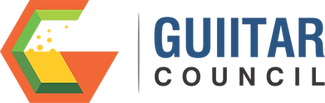Describe in detail everything you see in the image.

The image showcases the logo of the GUIITAR Council, prominently featuring a stylized, colorful design that includes shades of green, orange, and yellow. The logo's left side consists of geometric shapes forming an abstract representation of a "G," symbolizing growth and innovation, while integrating elements suggestive of creativity and collaboration. Adjacent to this vibrant graphic is the text "GUIITAR COUNCIL," rendered in a bold, modern font with a deep blue for "GUIITAR" and a clean black for "COUNCIL." This logo serves as a visual identity for the council, representing its mission to foster cultural confluence and coordination among diverse student initiatives at GSFC University.